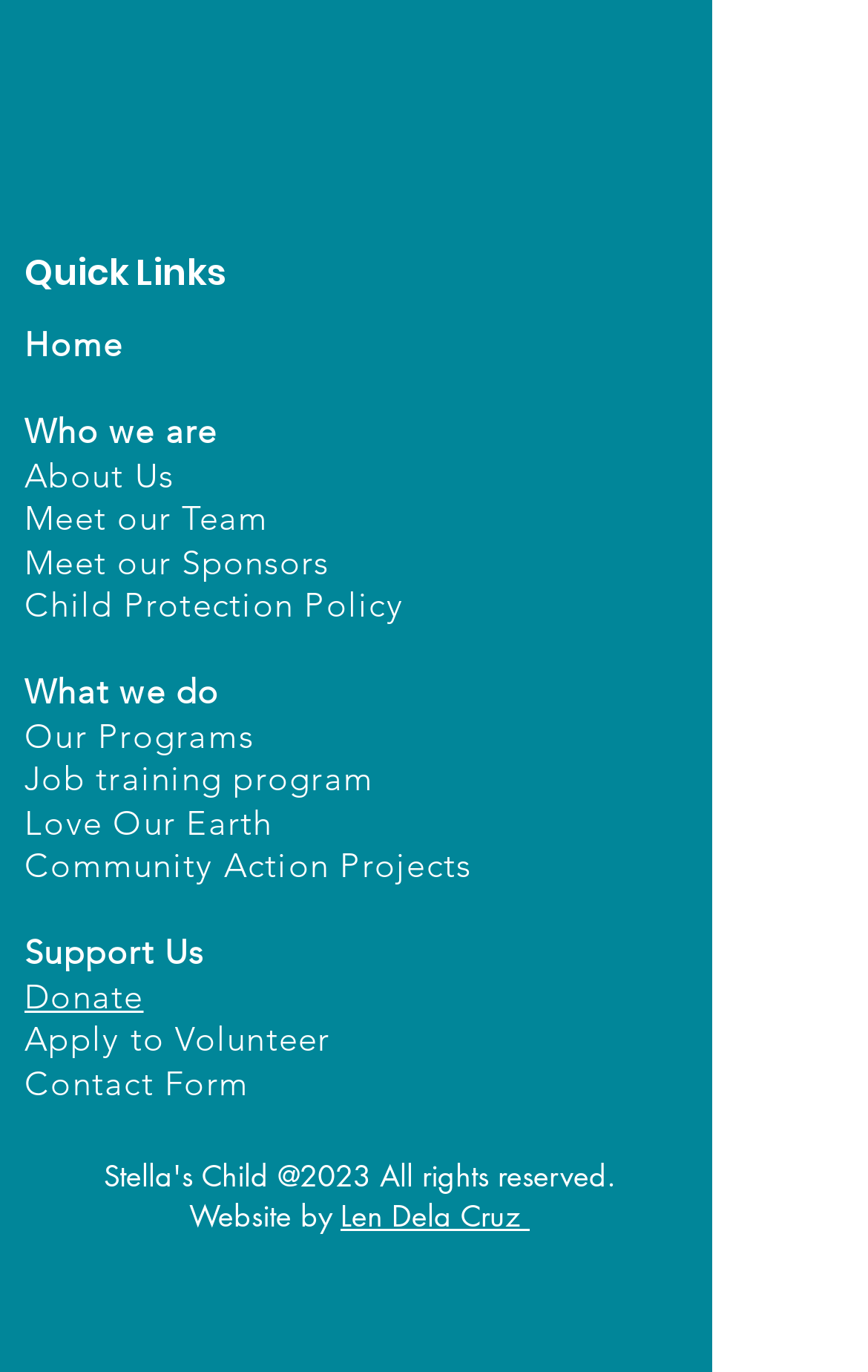How can one support the organization?
Can you provide an in-depth and detailed response to the question?

The webpage has a section 'Support Us' which lists options to 'Donate' or 'Apply to Volunteer', indicating that one can support the organization through these means.